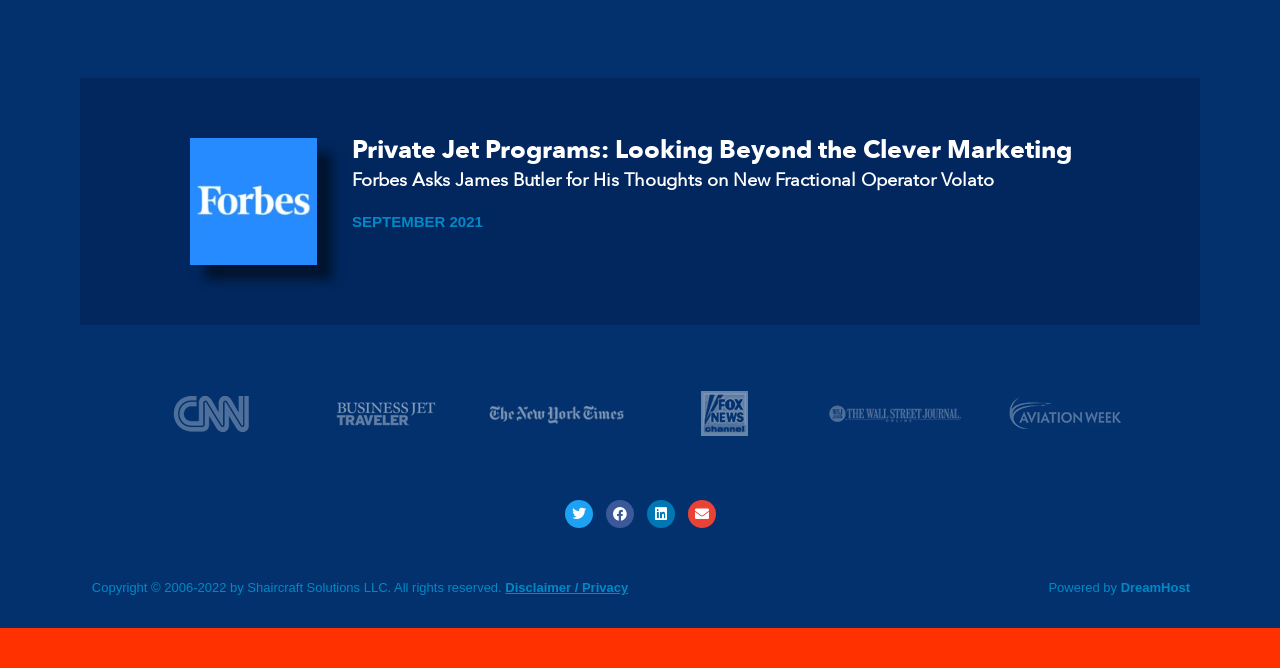Find the bounding box of the UI element described as: "Disclaimer / Privacy". The bounding box coordinates should be given as four float values between 0 and 1, i.e., [left, top, right, bottom].

[0.395, 0.869, 0.491, 0.891]